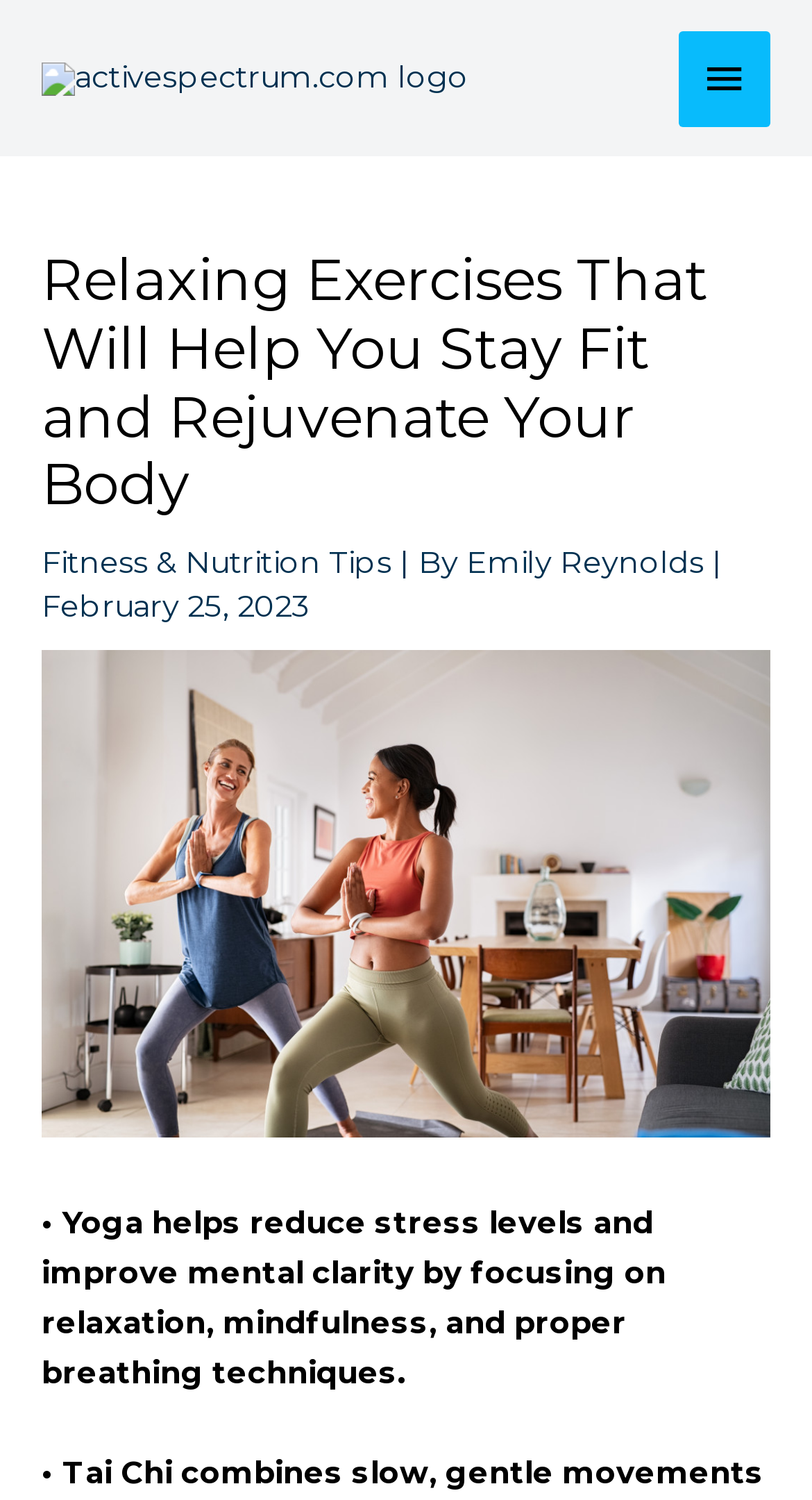What is the principal heading displayed on the webpage?

Relaxing Exercises That Will Help You Stay Fit and Rejuvenate Your Body